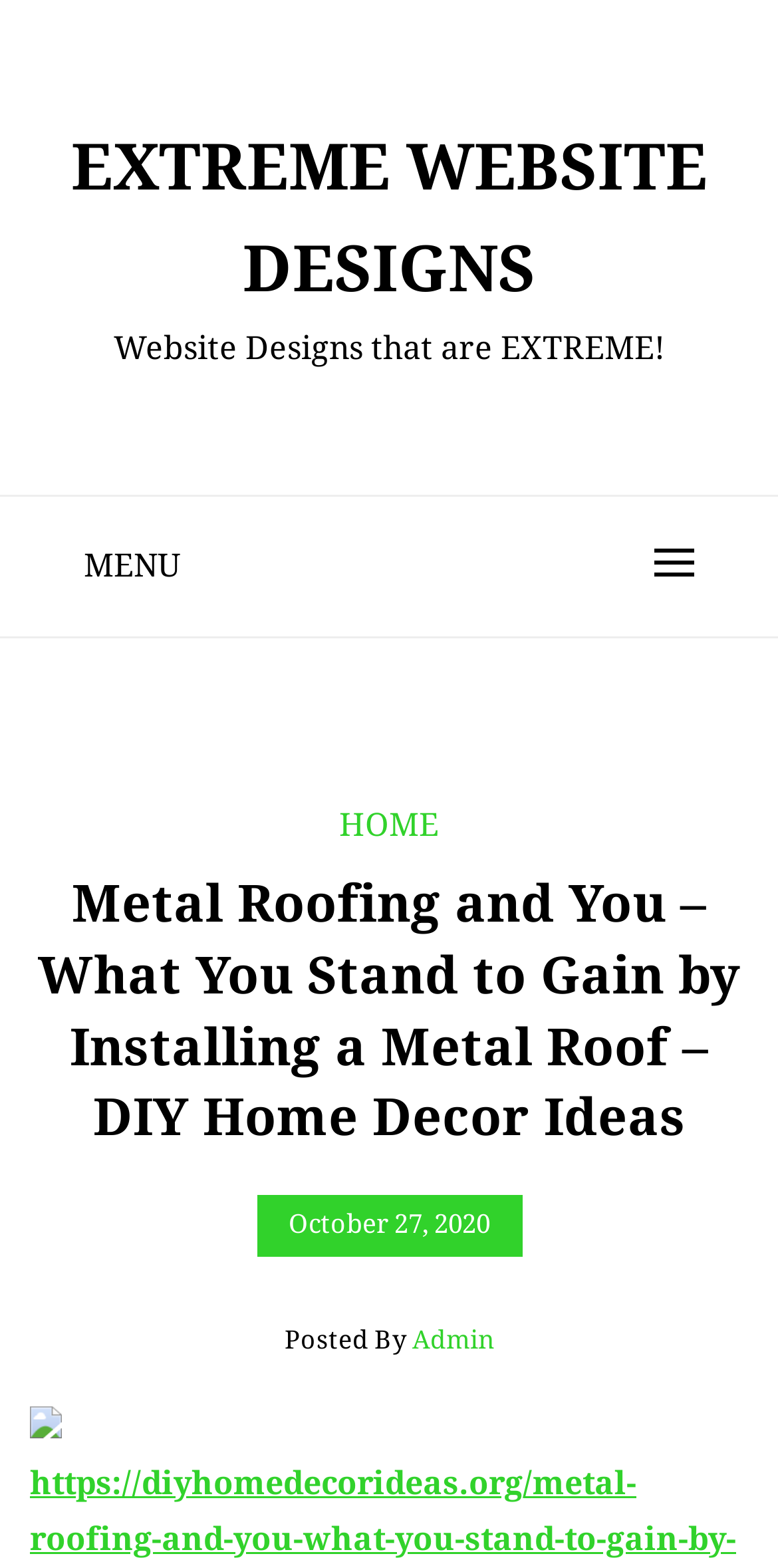Construct a comprehensive description capturing every detail on the webpage.

The webpage is about metal roofing and its benefits, with the title "Metal Roofing and You - What You Stand to Gain by Installing a Metal Roof" prominently displayed. At the top left of the page, there is a heading "EXTREME WEBSITE DESIGNS" with a link to the same text. Below this, there is a static text "Website Designs that are EXTREME!".

To the right of the "EXTREME WEBSITE DESIGNS" heading, there is a "MENU" static text, which is followed by a series of links, including "HOME", the title of the current page, "October 27, 2020", and "Posted By Admin". The title of the current page is also a heading.

At the bottom left of the page, there is a small image, which is a link. The image is positioned below the "Posted By Admin" link.

The webpage has a total of 4 links, 2 headings, 3 static texts, 1 time element, and 1 image. The elements are arranged in a hierarchical structure, with the "MENU" element containing several links, and the "EXTREME WEBSITE DESIGNS" heading containing a link to the same text.